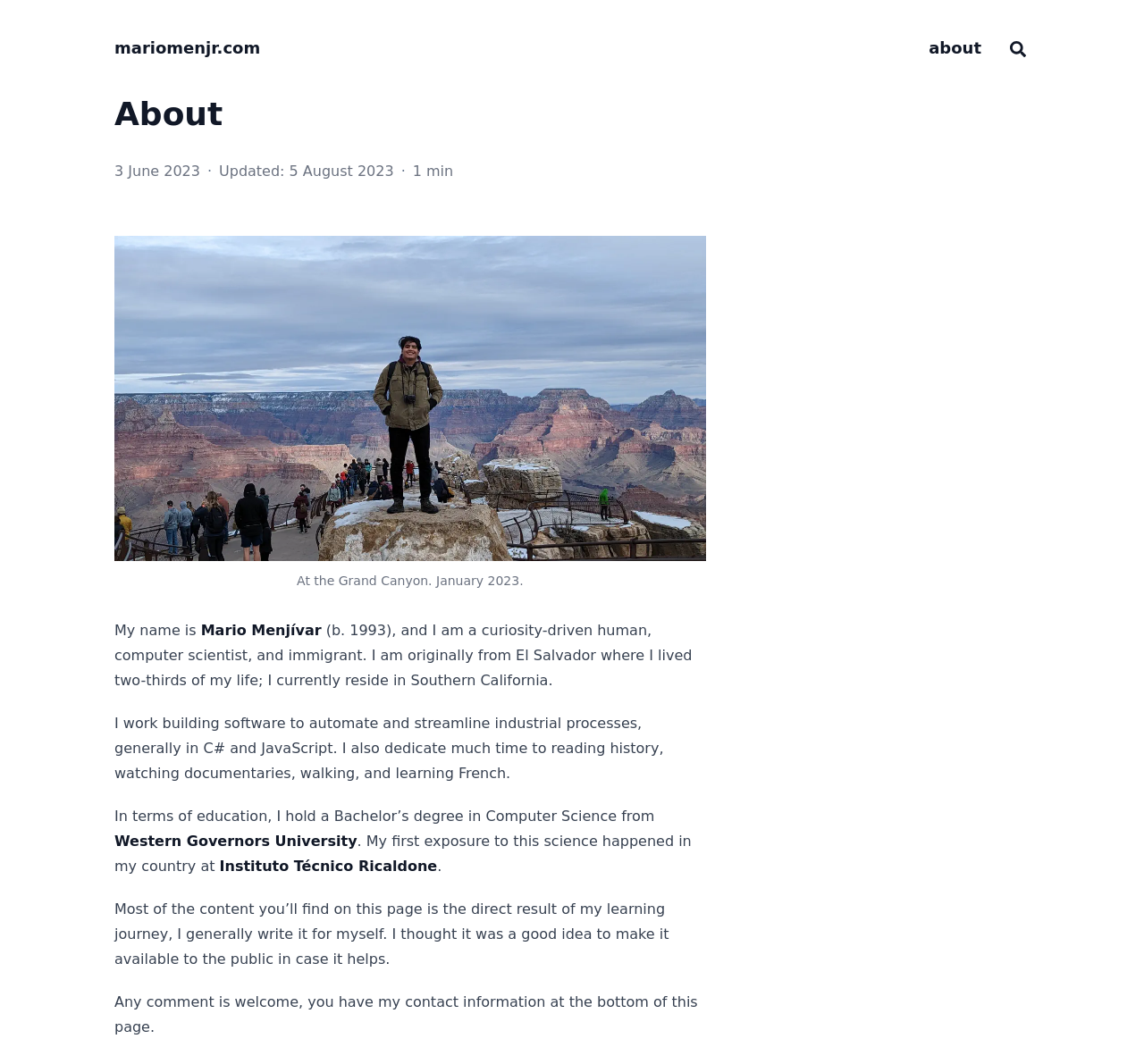Identify the bounding box for the given UI element using the description provided. Coordinates should be in the format (top-left x, top-left y, bottom-right x, bottom-right y) and must be between 0 and 1. Here is the description: title="Search (/)"

[0.88, 0.034, 0.9, 0.057]